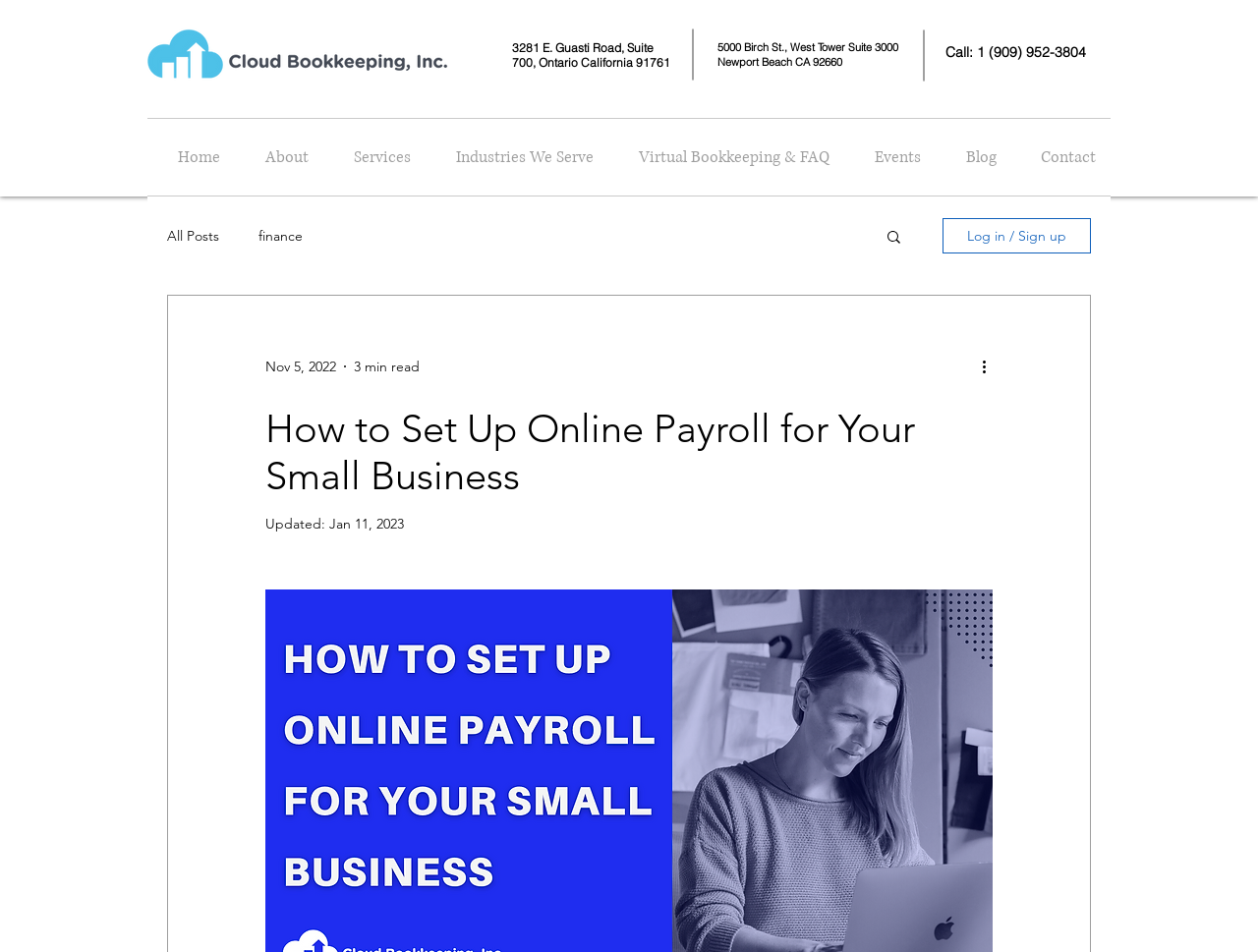Specify the bounding box coordinates of the element's area that should be clicked to execute the given instruction: "Search for something". The coordinates should be four float numbers between 0 and 1, i.e., [left, top, right, bottom].

[0.703, 0.24, 0.718, 0.261]